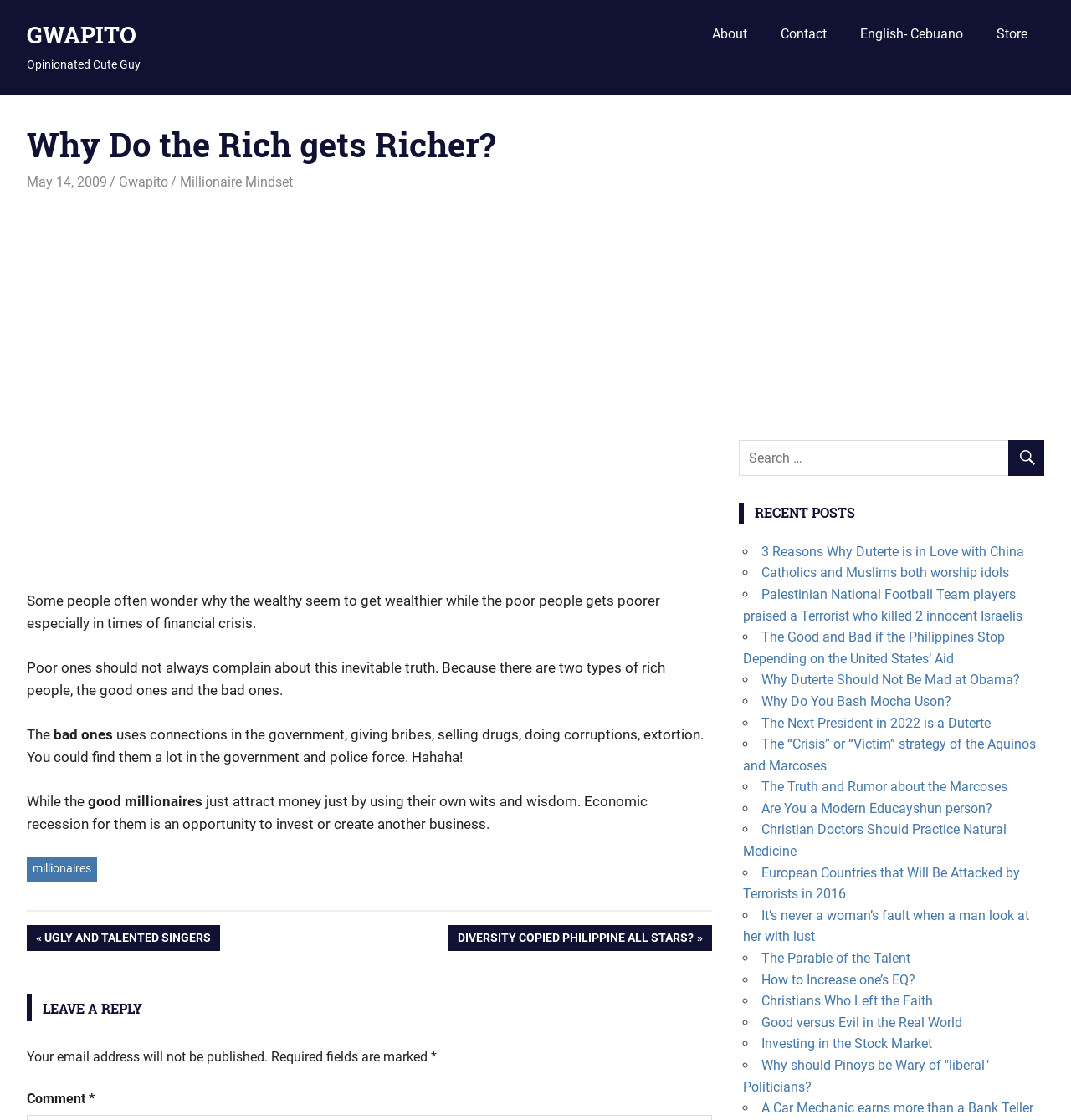Pinpoint the bounding box coordinates for the area that should be clicked to perform the following instruction: "Leave a reply".

[0.025, 0.887, 0.665, 0.912]